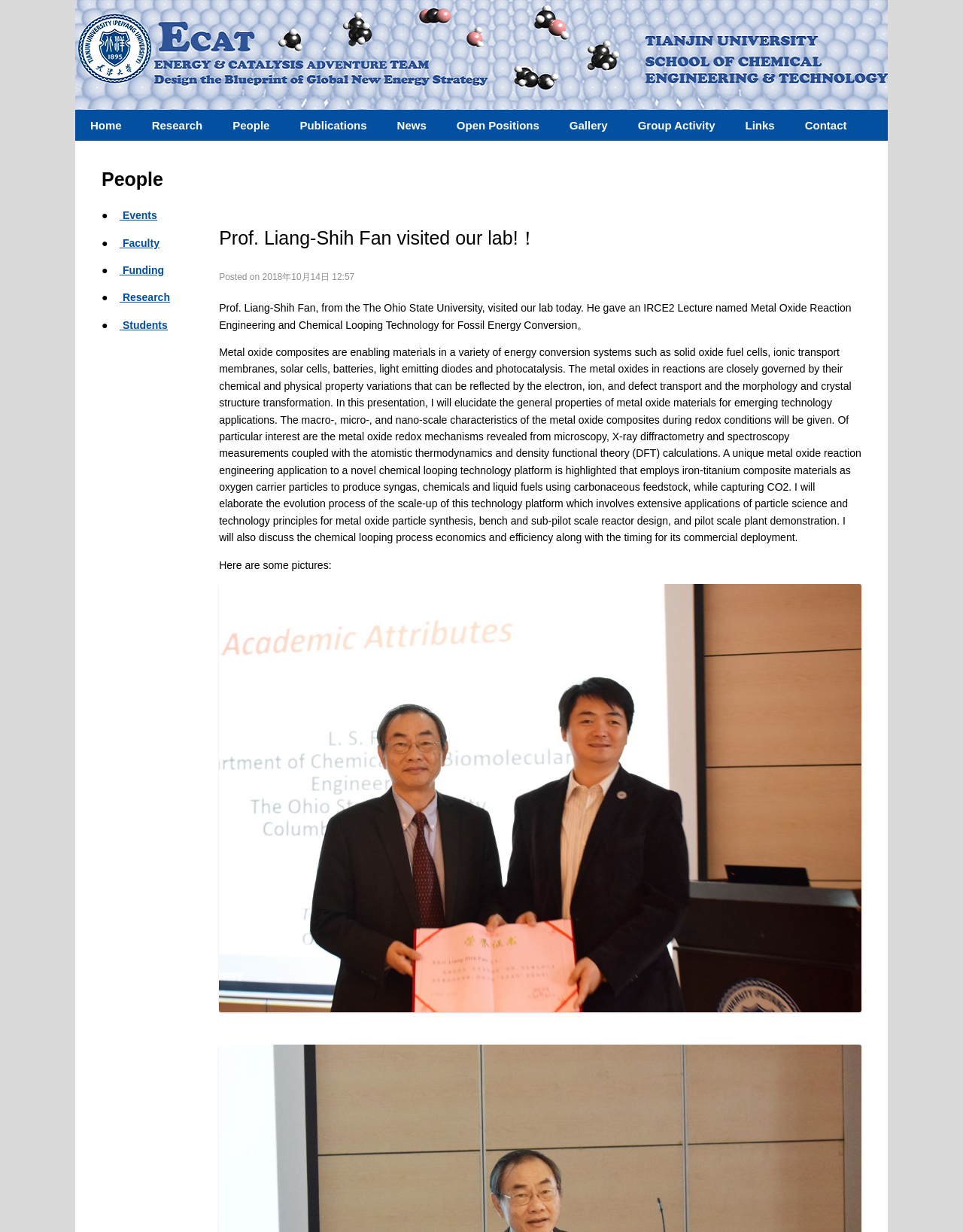What is the name of the professor who visited the lab?
From the image, respond with a single word or phrase.

Prof. Liang-Shih Fan